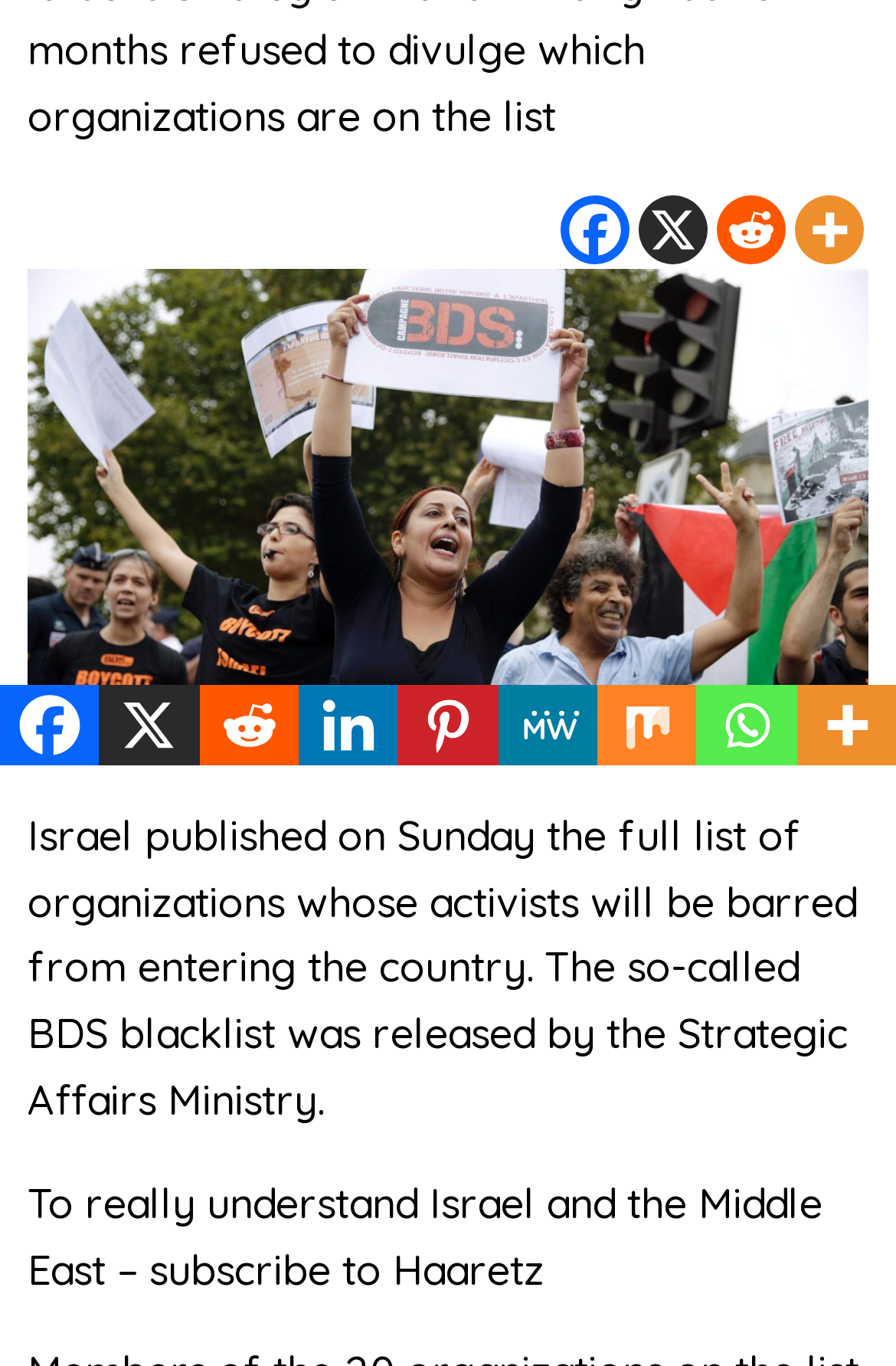Identify the coordinates of the bounding box for the element described below: "Singapore American Newspaper". Return the coordinates as four float numbers between 0 and 1: [left, top, right, bottom].

None